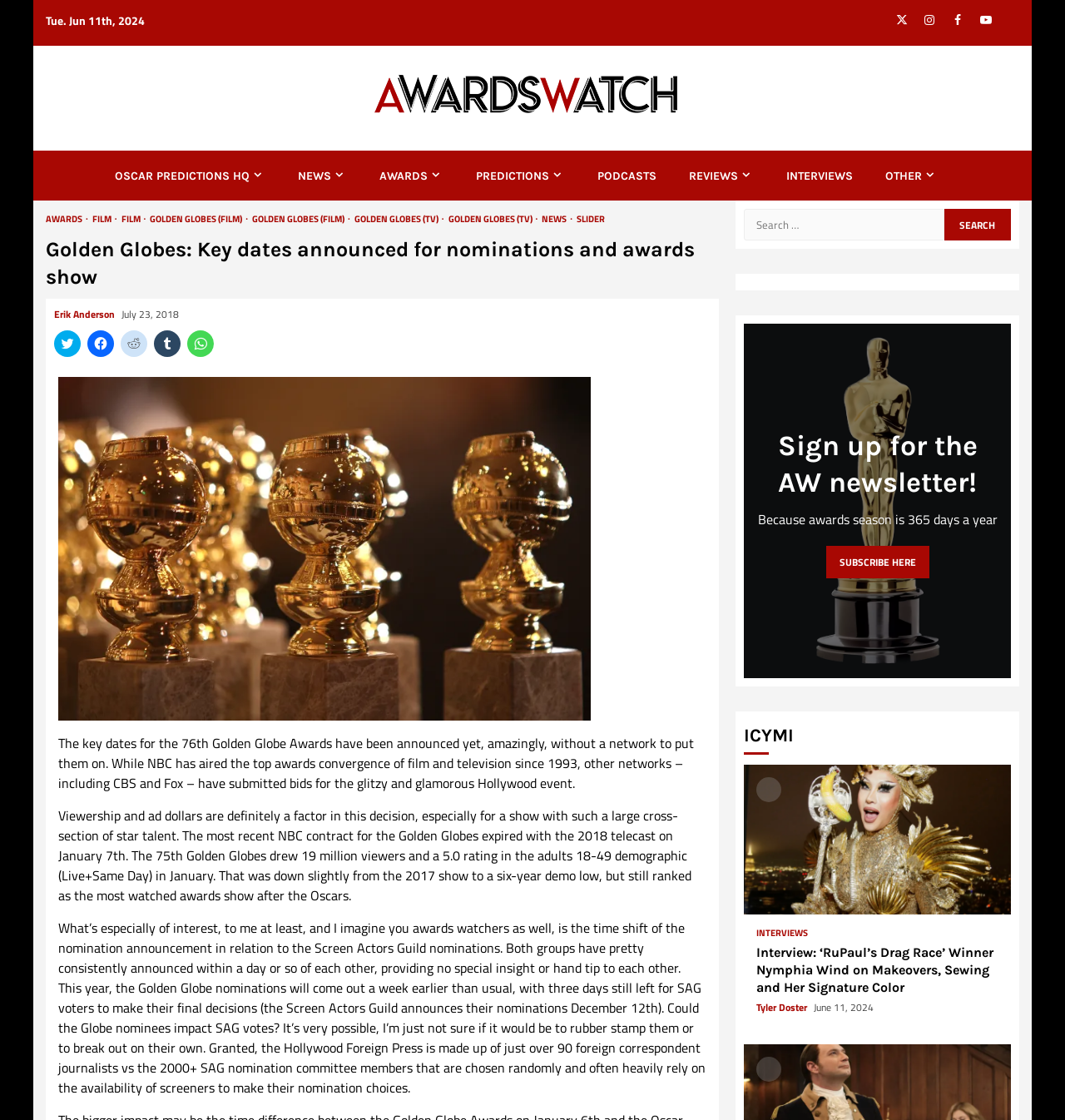Using the details in the image, give a detailed response to the question below:
What is the date of the 76th Golden Globe Awards nominations announcement?

The webpage does not explicitly mention the date of the 76th Golden Globe Awards nominations announcement, but it mentions that the Golden Globe nominations will come out a week earlier than usual, with three days still left for SAG voters to make their final decisions, and the Screen Actors Guild announces their nominations on December 12th.